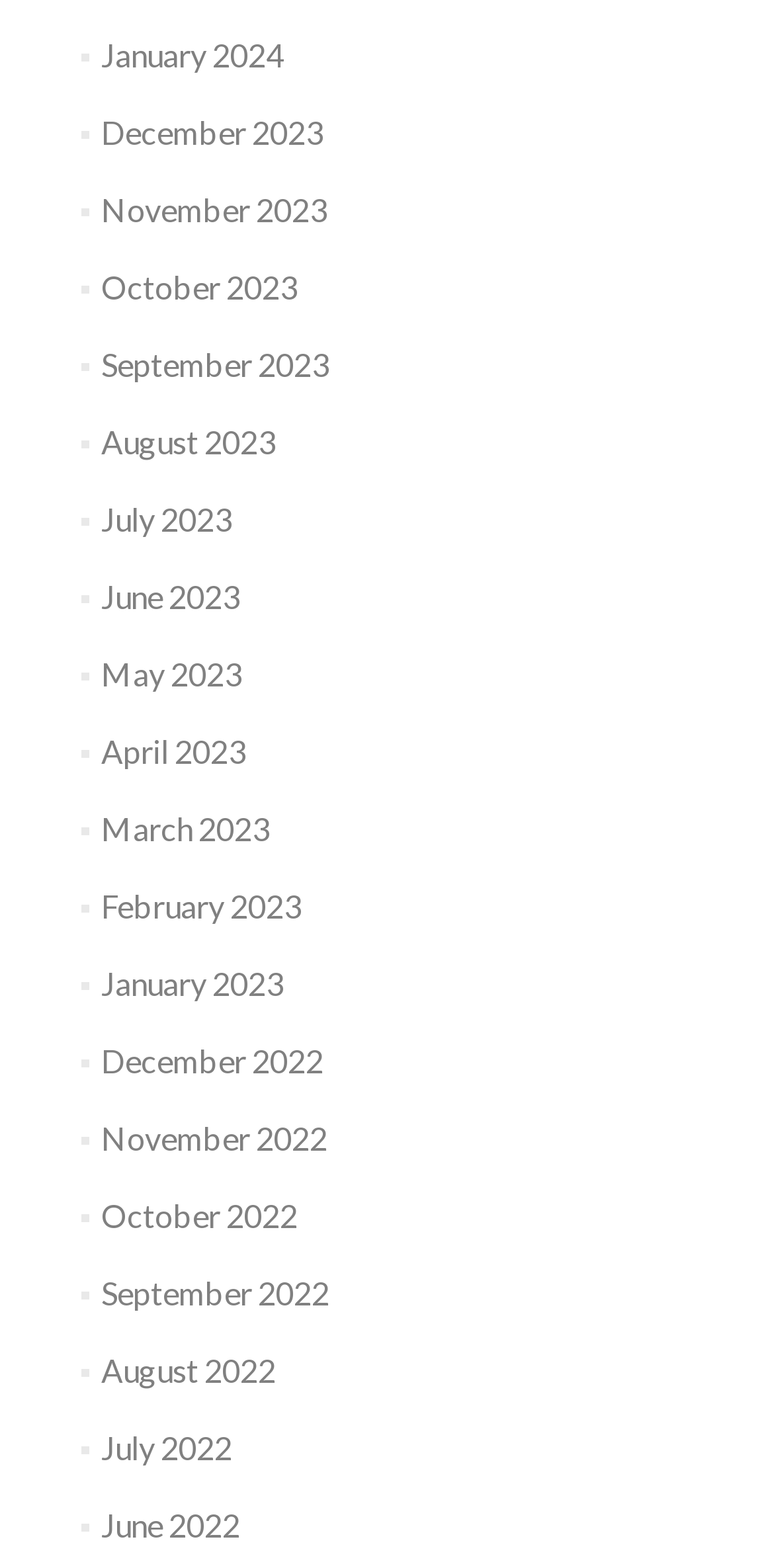How many months are listed in 2023?
Refer to the image and give a detailed response to the question.

I counted the number of links related to 2023 by examining the webpage. I found 12 links, each corresponding to a month in 2023, from 'January 2023' to 'December 2023'.